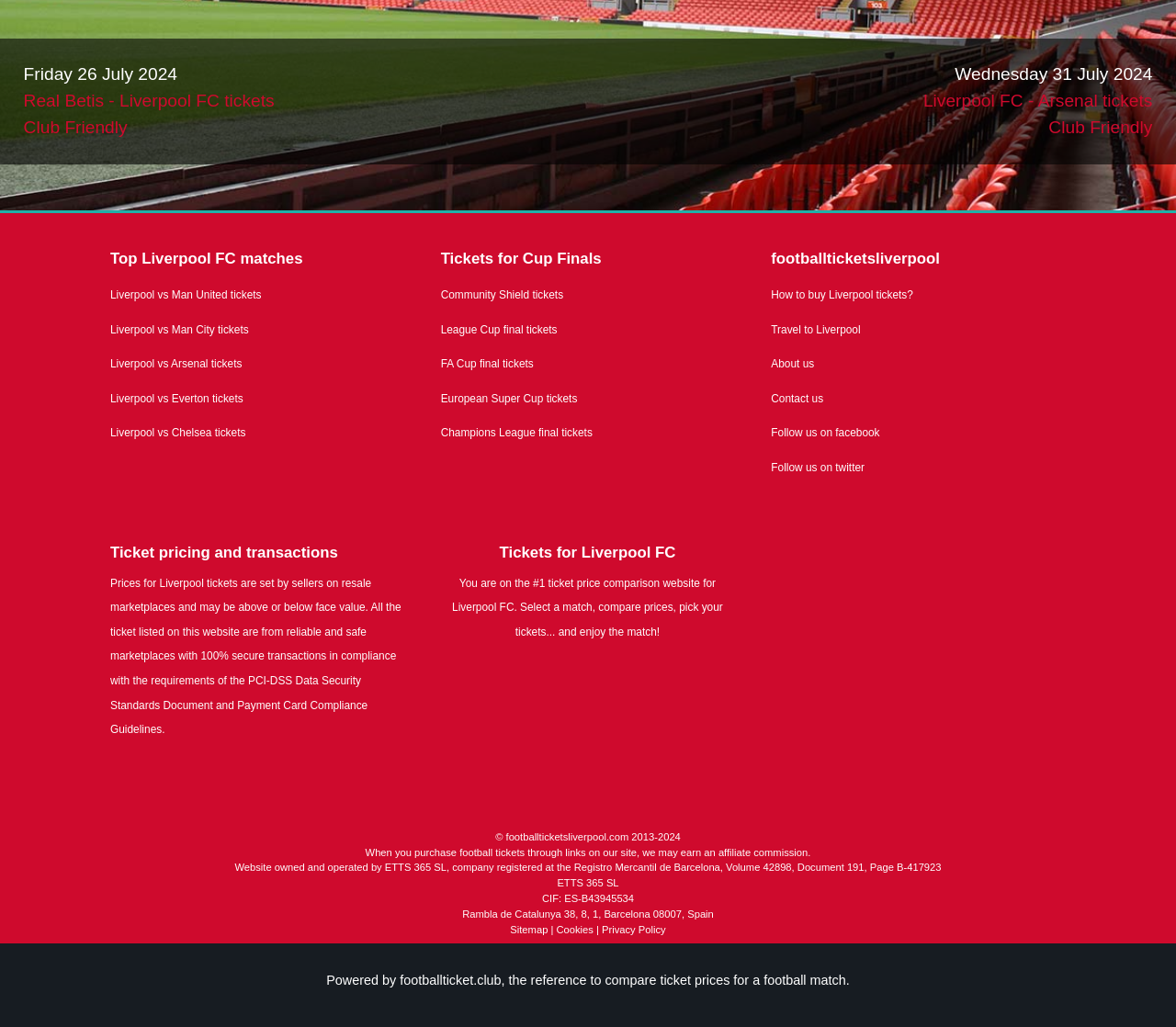Show the bounding box coordinates of the region that should be clicked to follow the instruction: "Follow us on facebook."

[0.656, 0.415, 0.748, 0.428]